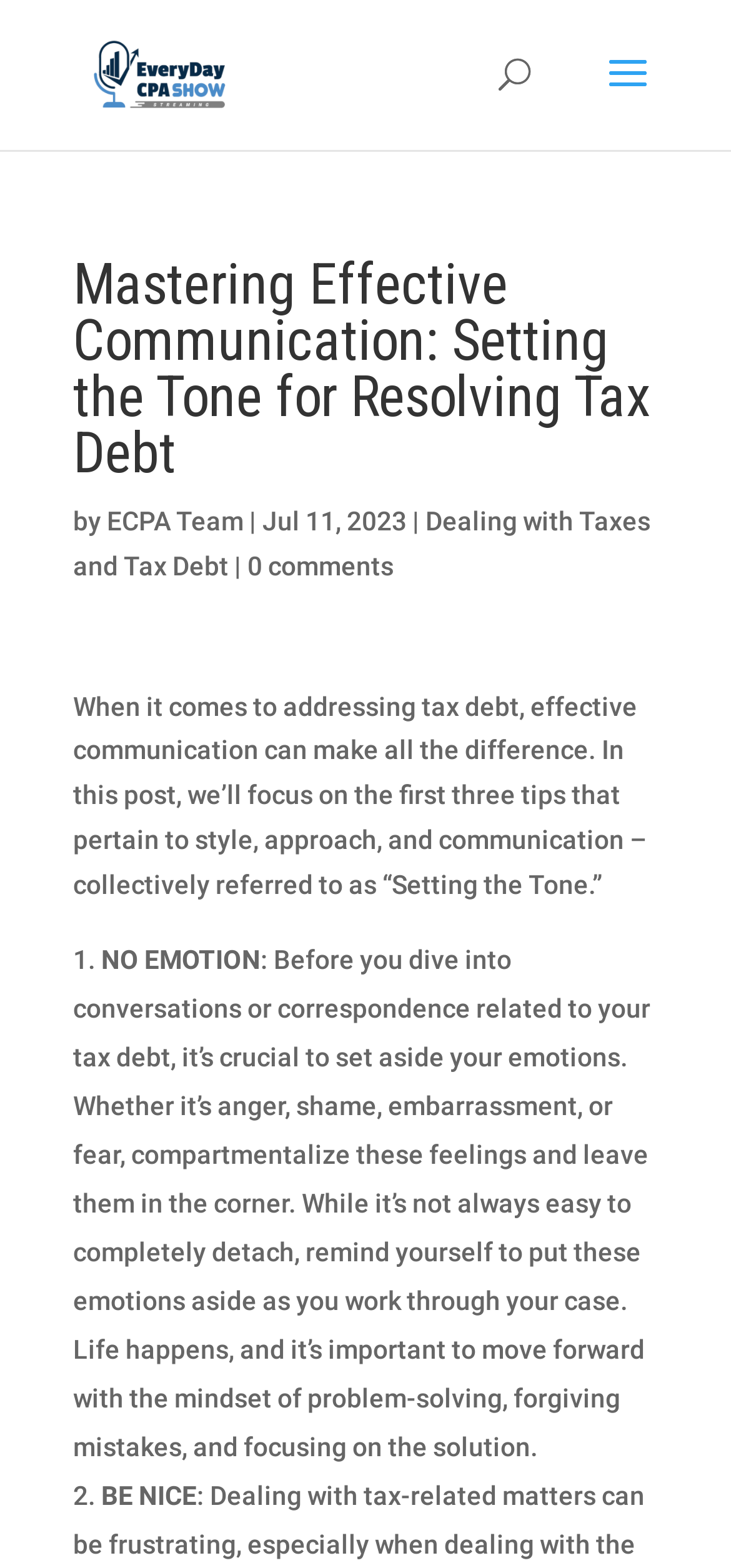Answer the following query concisely with a single word or phrase:
What is the name of the show?

EveryDayCPA Show